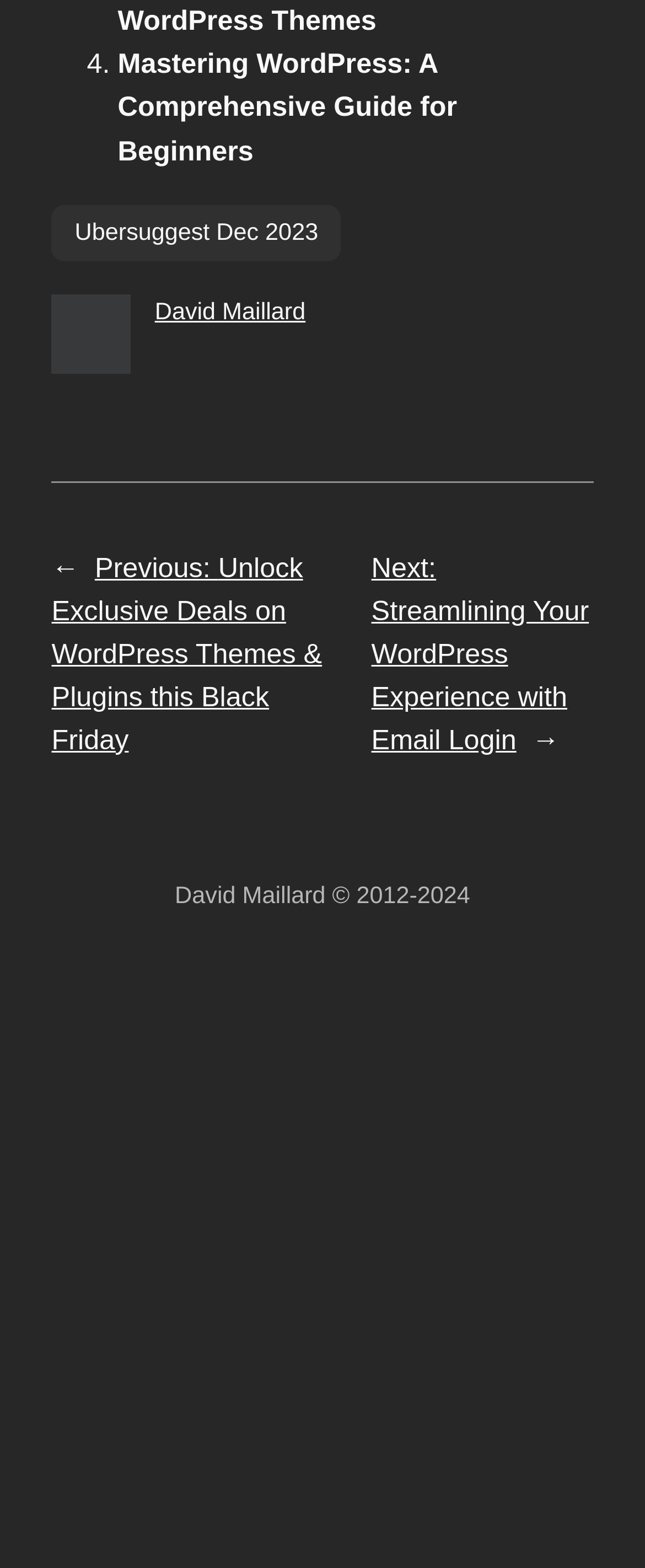Please give the bounding box coordinates of the area that should be clicked to fulfill the following instruction: "Go to the Next post". The coordinates should be in the format of four float numbers from 0 to 1, i.e., [left, top, right, bottom].

[0.576, 0.352, 0.913, 0.482]